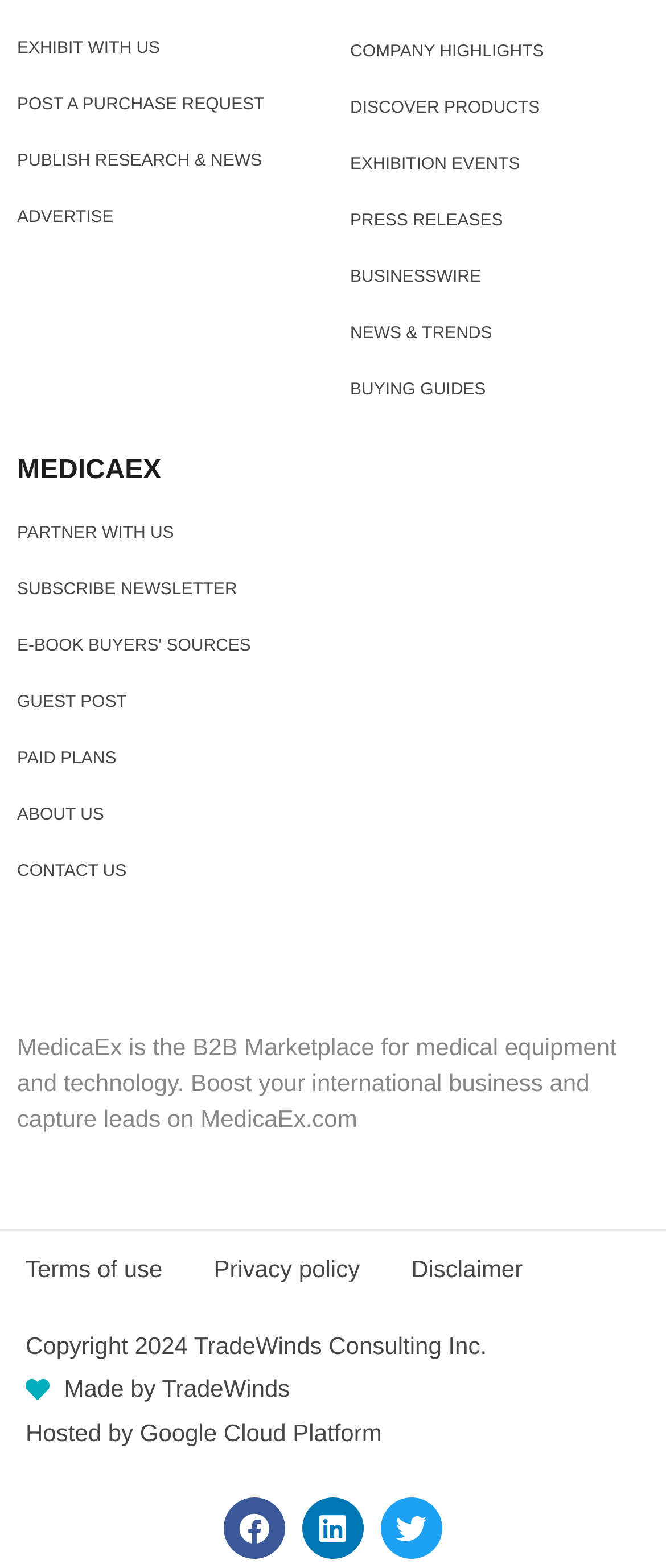What is the company behind MedicaEx?
Answer the question with just one word or phrase using the image.

TradeWinds Consulting Inc.